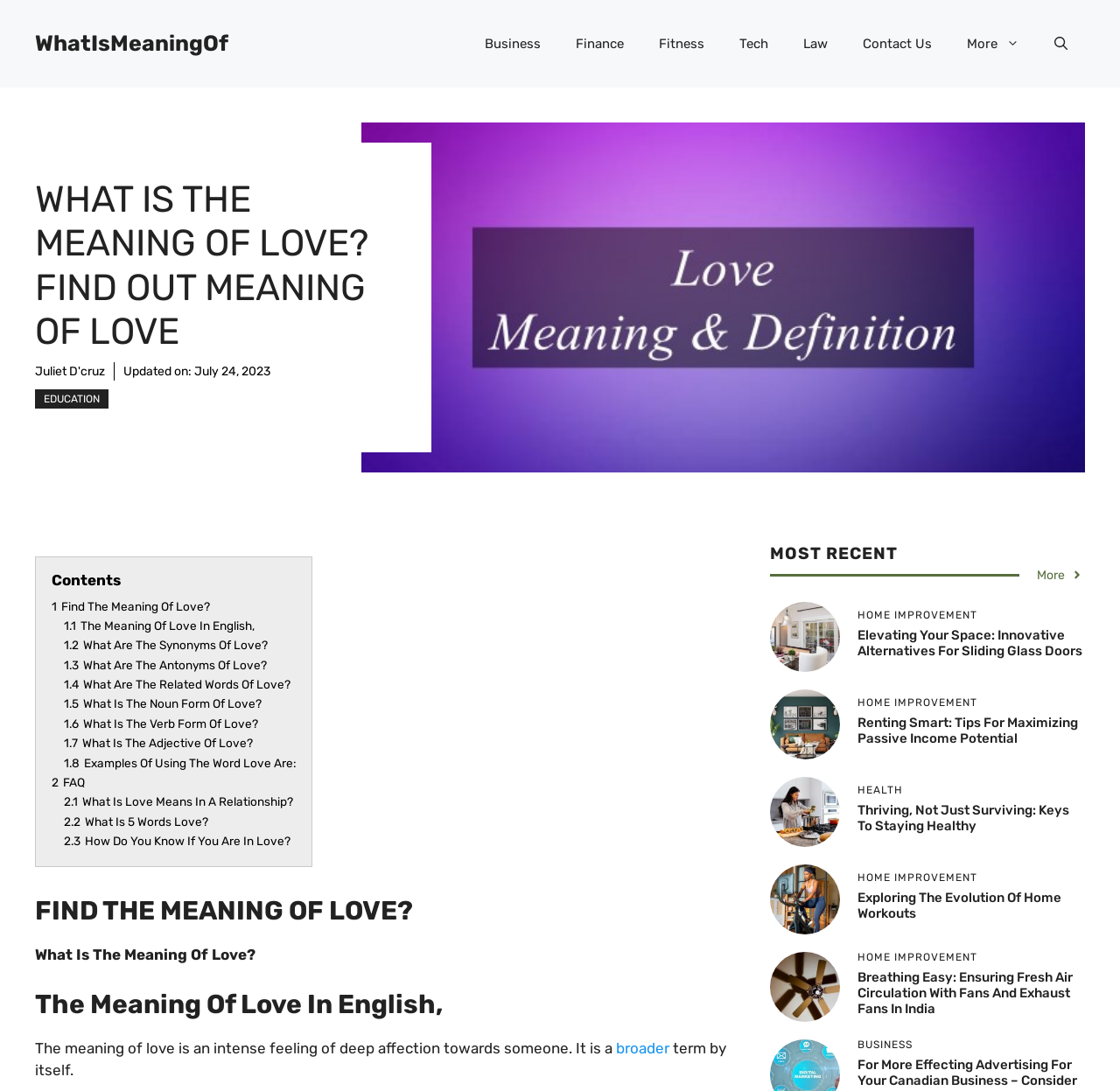Determine the bounding box coordinates of the section to be clicked to follow the instruction: "Click on the 'Business' link". The coordinates should be given as four float numbers between 0 and 1, formatted as [left, top, right, bottom].

[0.417, 0.016, 0.498, 0.064]